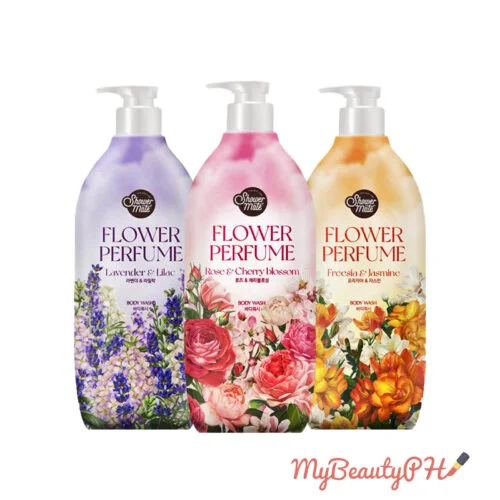Analyze the image and describe all the key elements you observe.

The image showcases a trio of body washes from the popular brand Shower Mate, each boasting a delightful floral fragrance. The bottles are elegantly designed with vibrant and appealing graphics, each labeled with the specific scent: the left bottle features "Lavender & Lilac," the center bottle is labeled "Rose & Cherry Blossom," and the right bottle showcases "Freesia & Jasmine." These products promise a luxurious bathing experience enriched with floral notes, catering to those who appreciate fragrant and nourishing body care. The branding prominently displays "Shower Mate" at the top, along with "Flower Perfume," emphasizing the aromatic quality of the body washes. The image represents the 900g variant, available for purchase at MyBeautyPH, highlighting their commitment to quality skin care.